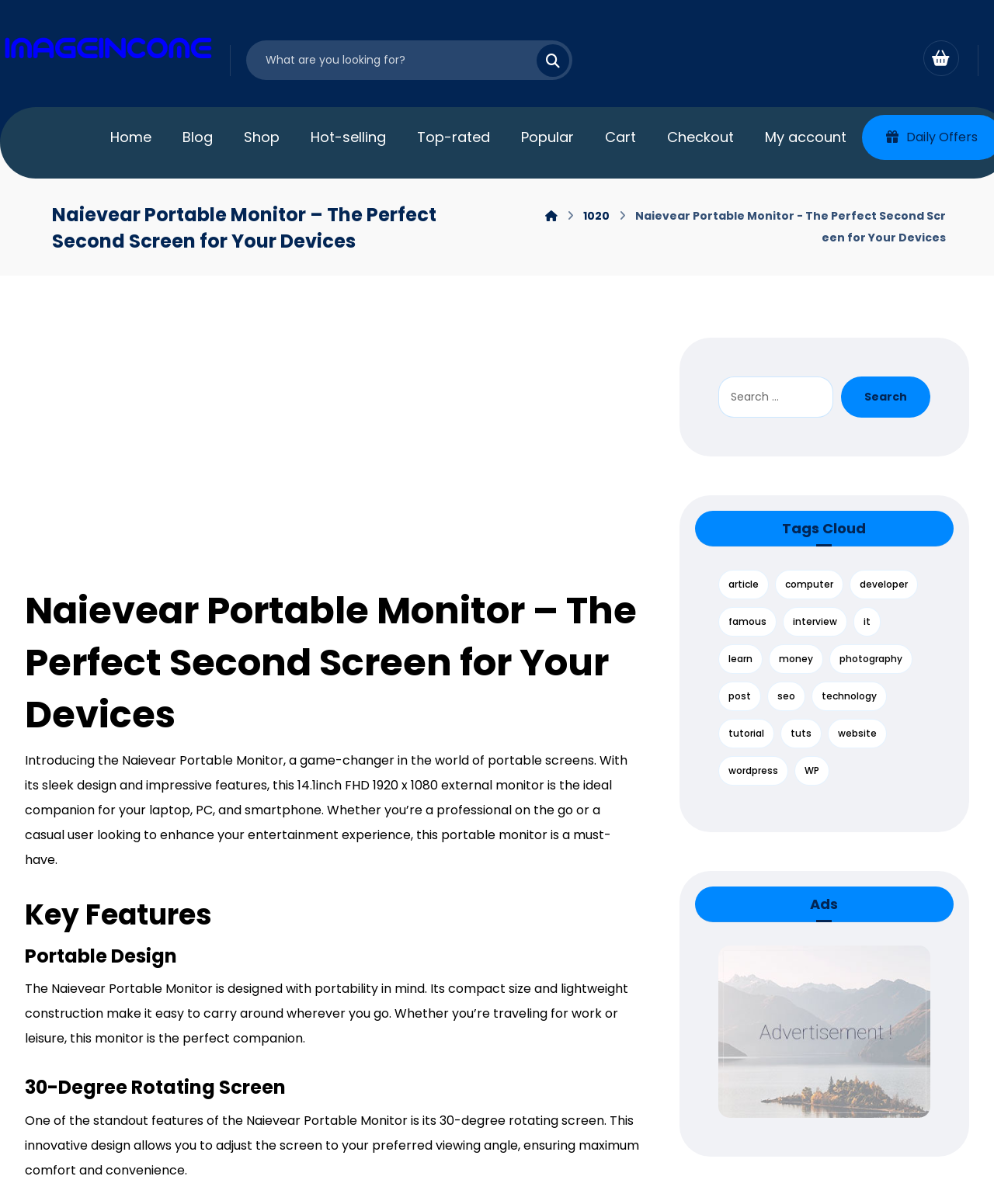Locate the bounding box of the UI element described by: "name="s" placeholder="Search …"" in the given webpage screenshot.

[0.723, 0.312, 0.838, 0.347]